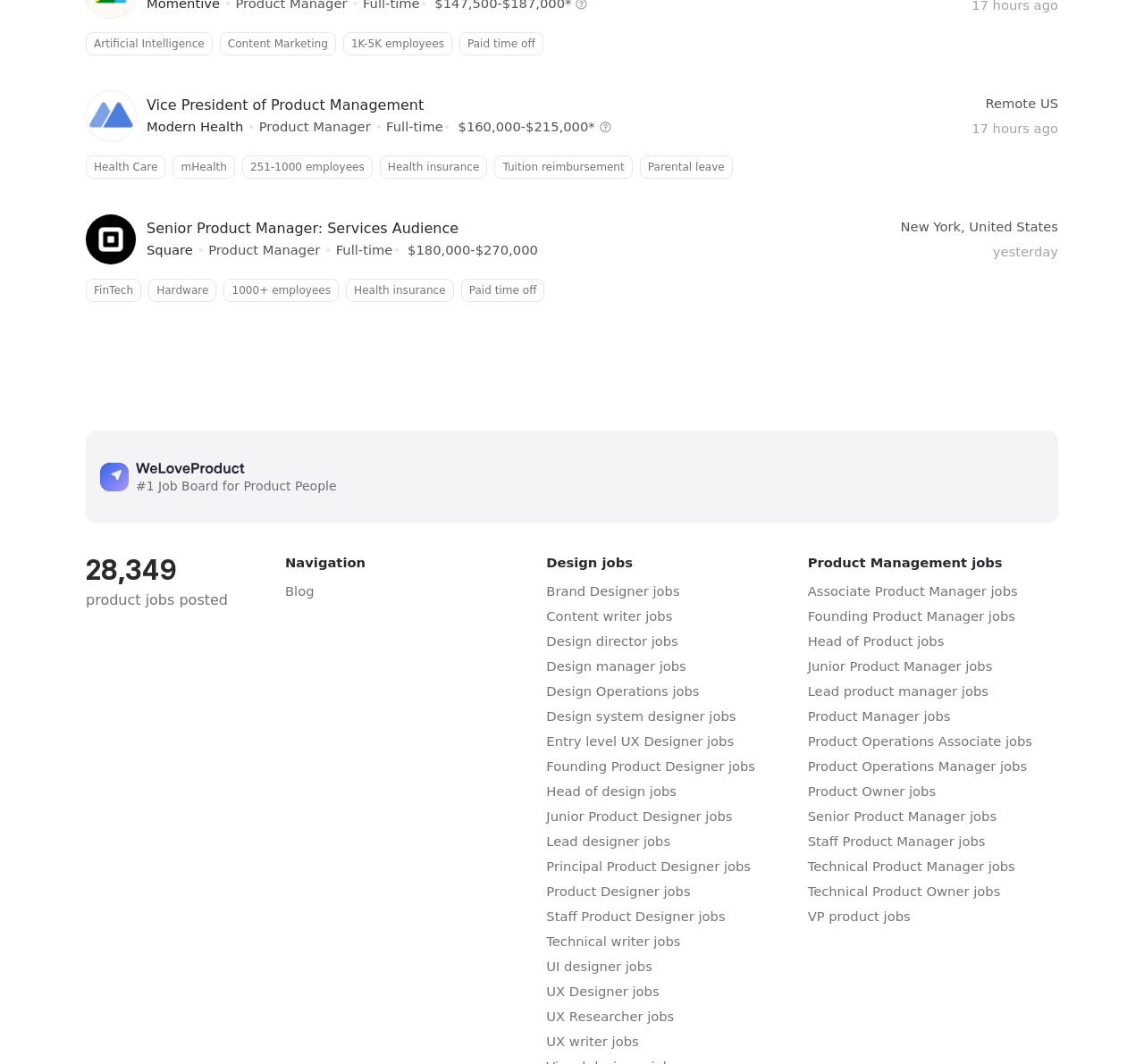What is the location of the Vice President of Product Management job?
Refer to the screenshot and answer in one word or phrase.

Remote US